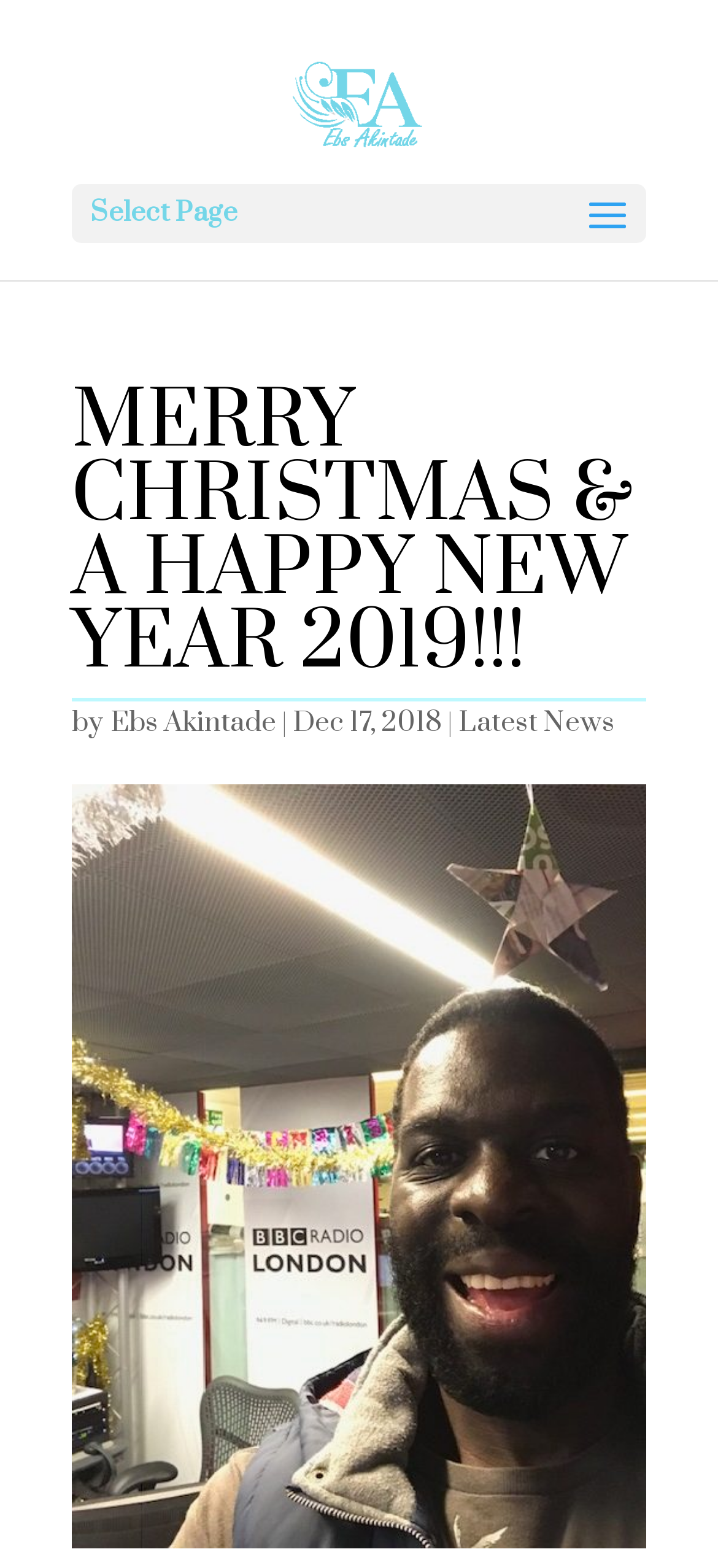Answer the following query concisely with a single word or phrase:
What is the date of the article?

Dec 17, 2018